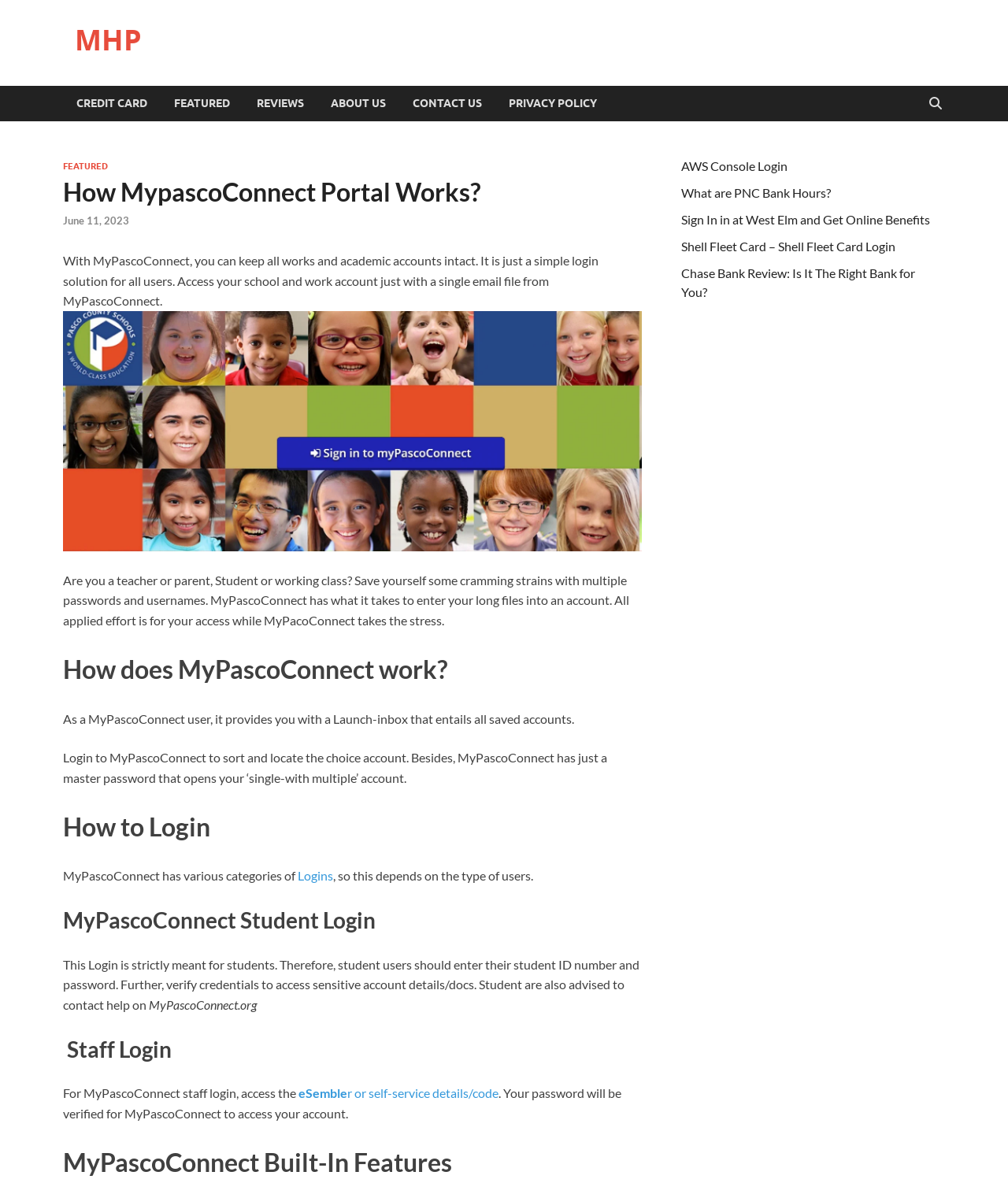Pinpoint the bounding box coordinates of the element you need to click to execute the following instruction: "Visit AWS Console Login". The bounding box should be represented by four float numbers between 0 and 1, in the format [left, top, right, bottom].

[0.676, 0.132, 0.781, 0.145]